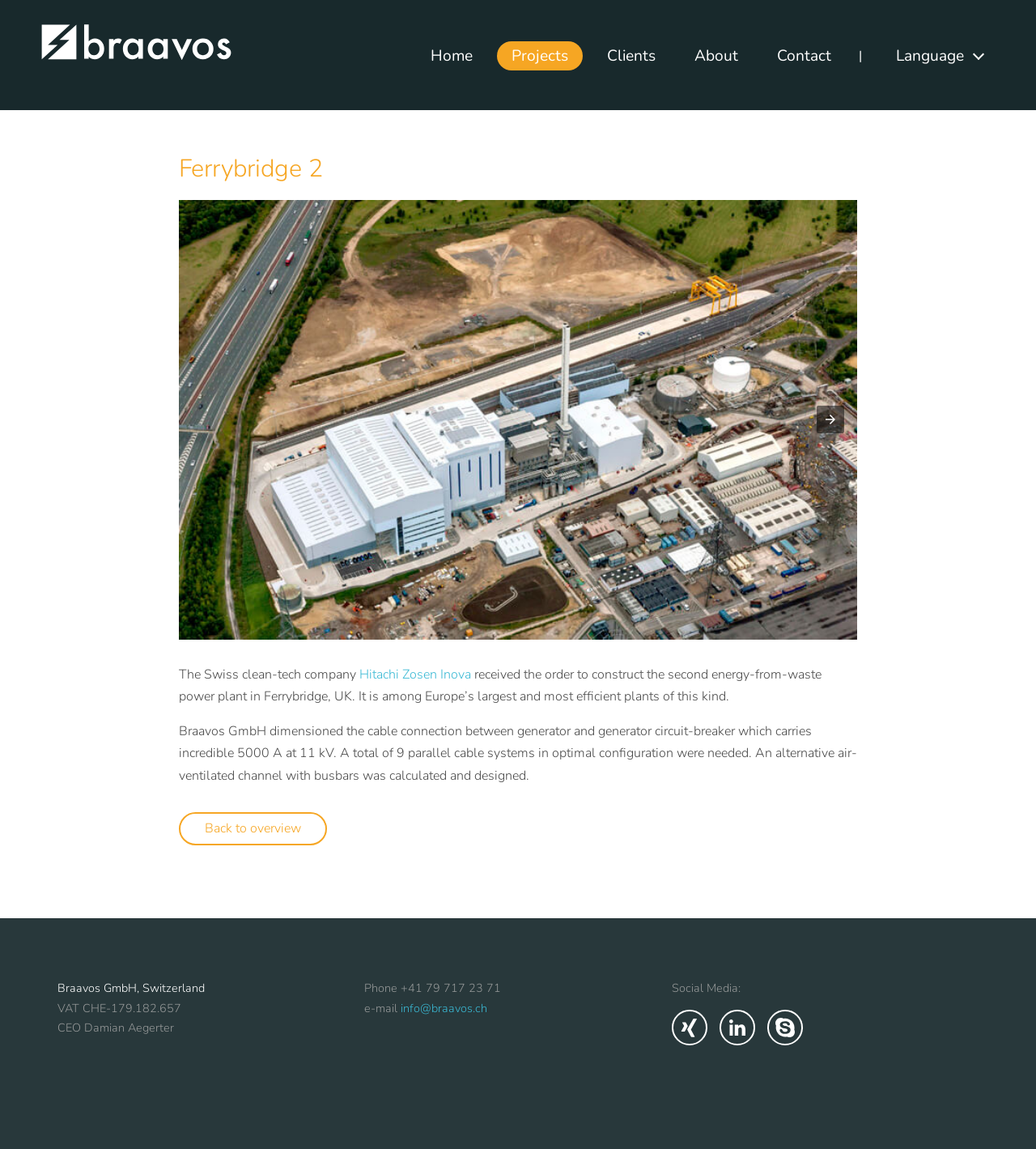Determine the bounding box of the UI component based on this description: "Back to overview". The bounding box coordinates should be four float values between 0 and 1, i.e., [left, top, right, bottom].

[0.172, 0.707, 0.315, 0.736]